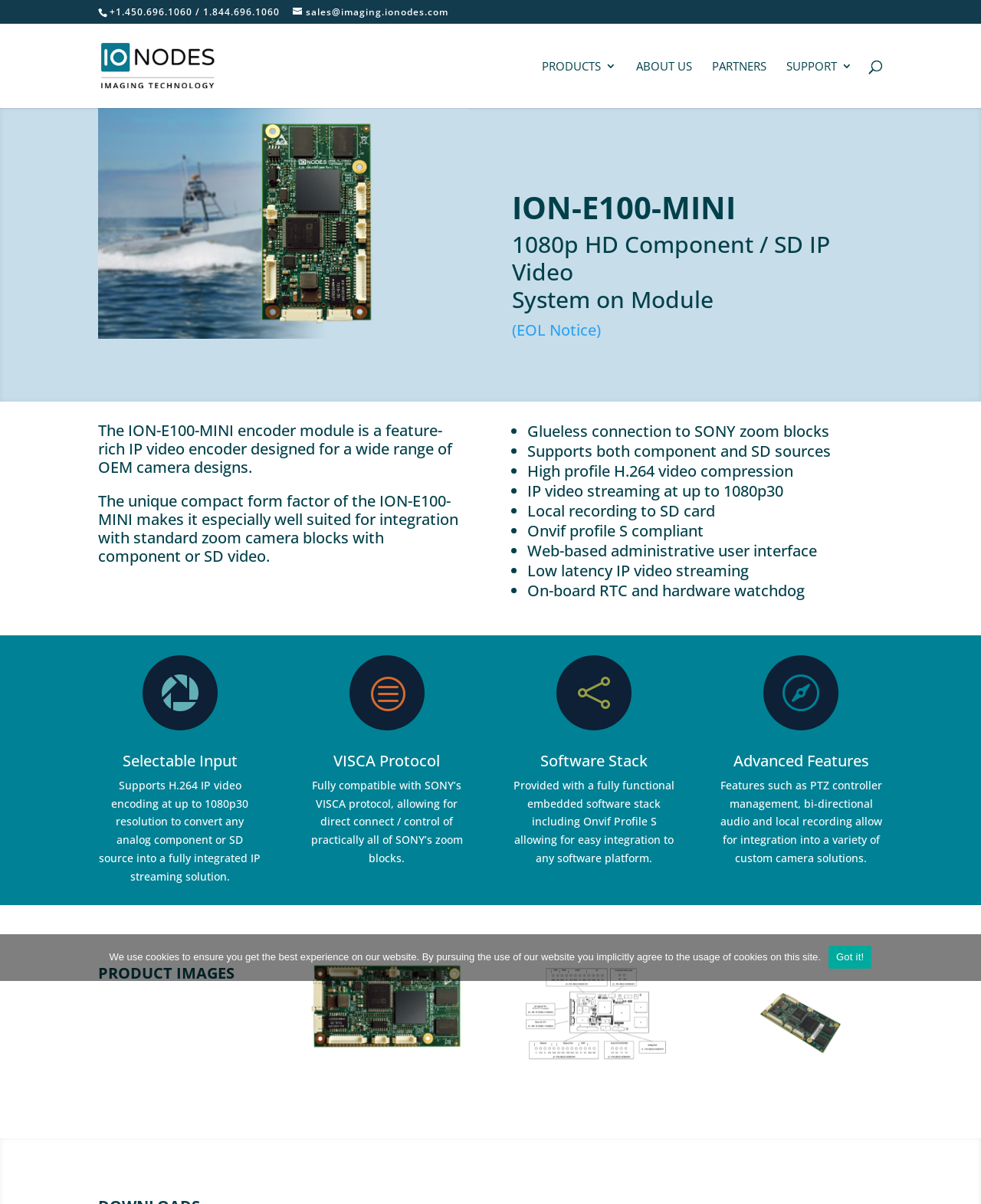Please find the bounding box for the UI element described by: "title="ION-E100-MINI - Top Side"".

[0.316, 0.801, 0.473, 0.871]